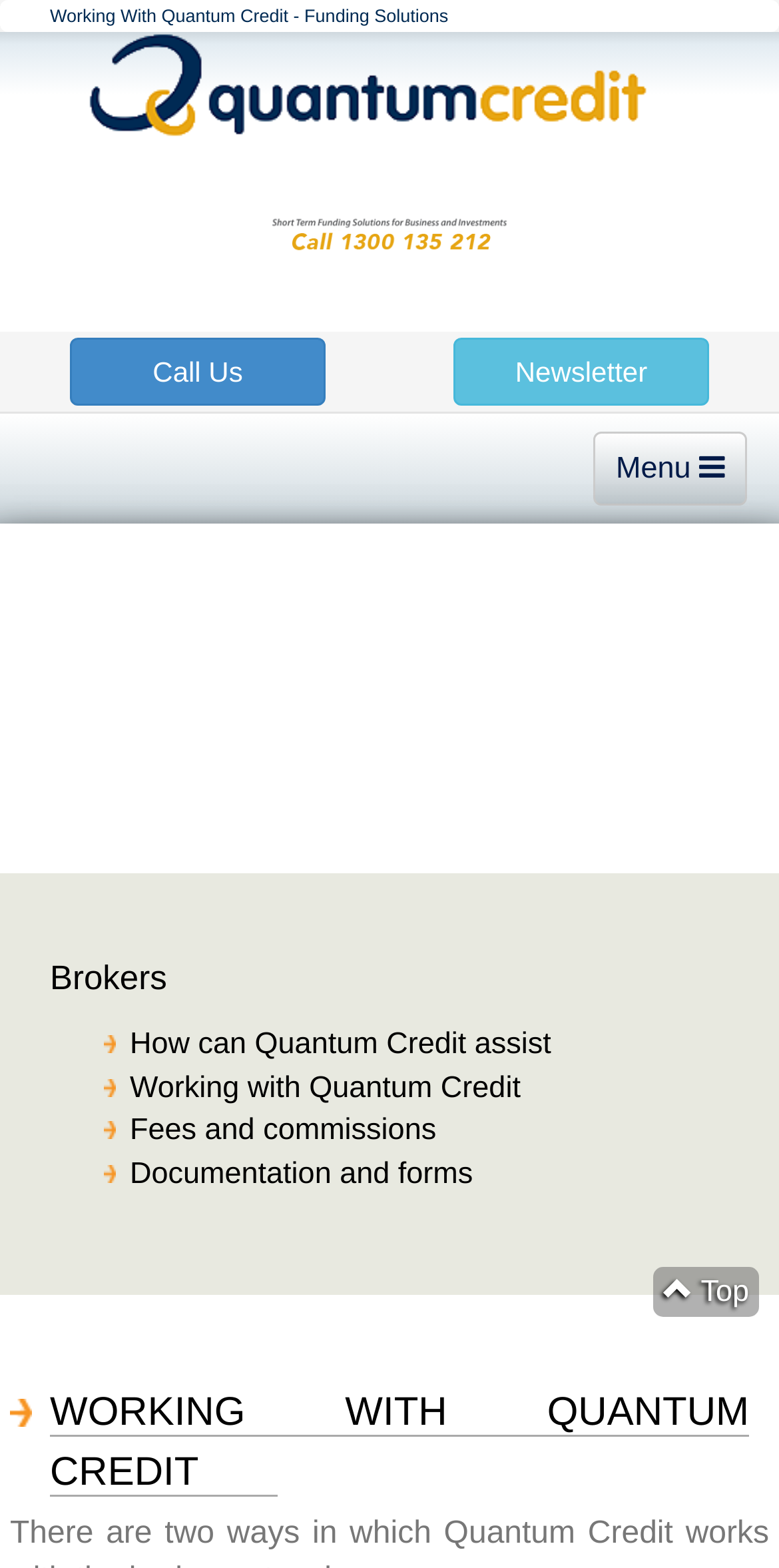How many list items are there under 'Brokers'?
Please answer the question with as much detail as possible using the screenshot.

Under the 'Brokers' heading, there are four list items: 'How can Quantum Credit assist', 'Working with Quantum Credit', 'Fees and commissions', and 'Documentation and forms'.